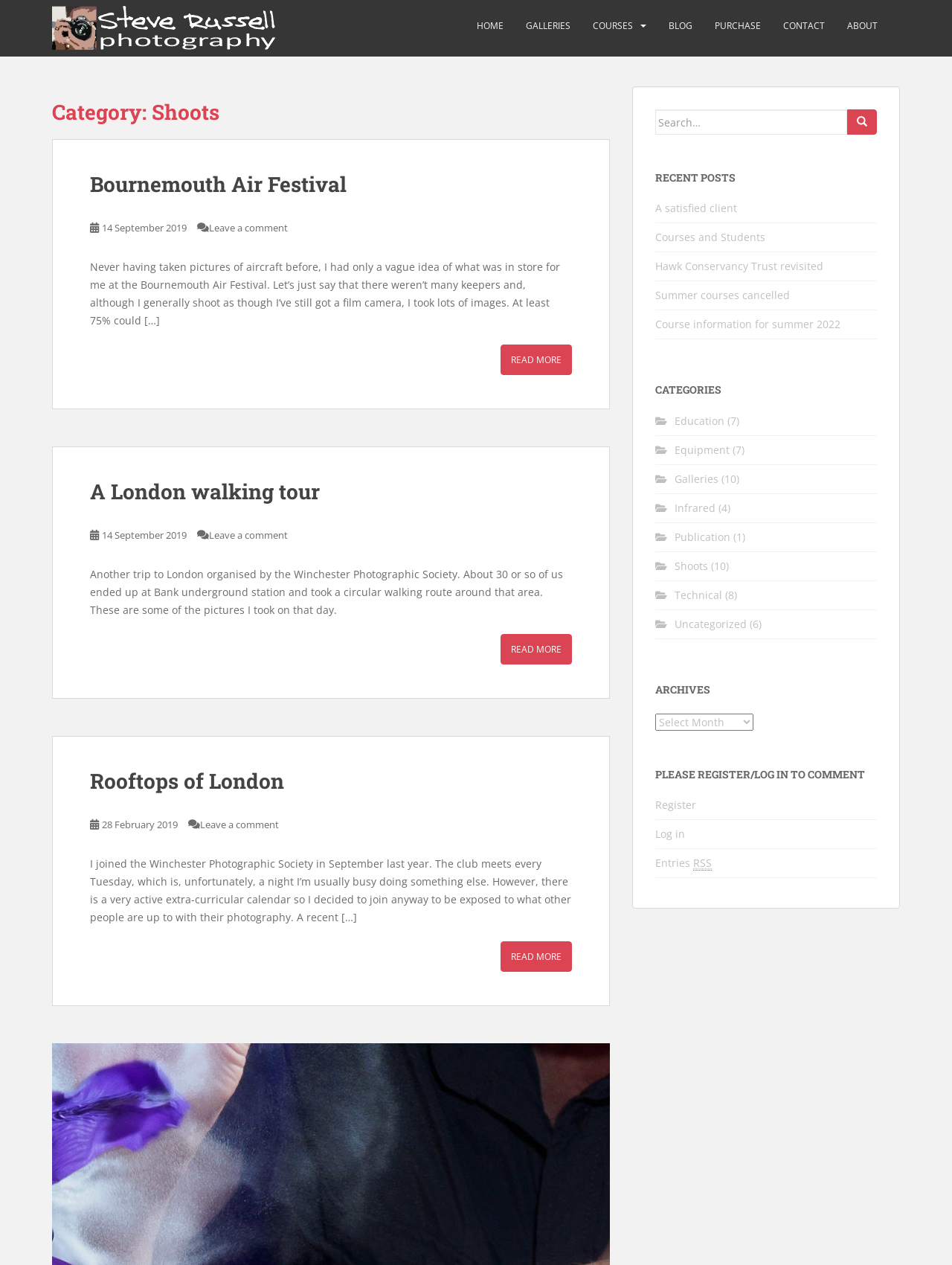How many articles are on this page?
Using the information from the image, give a concise answer in one word or a short phrase.

3